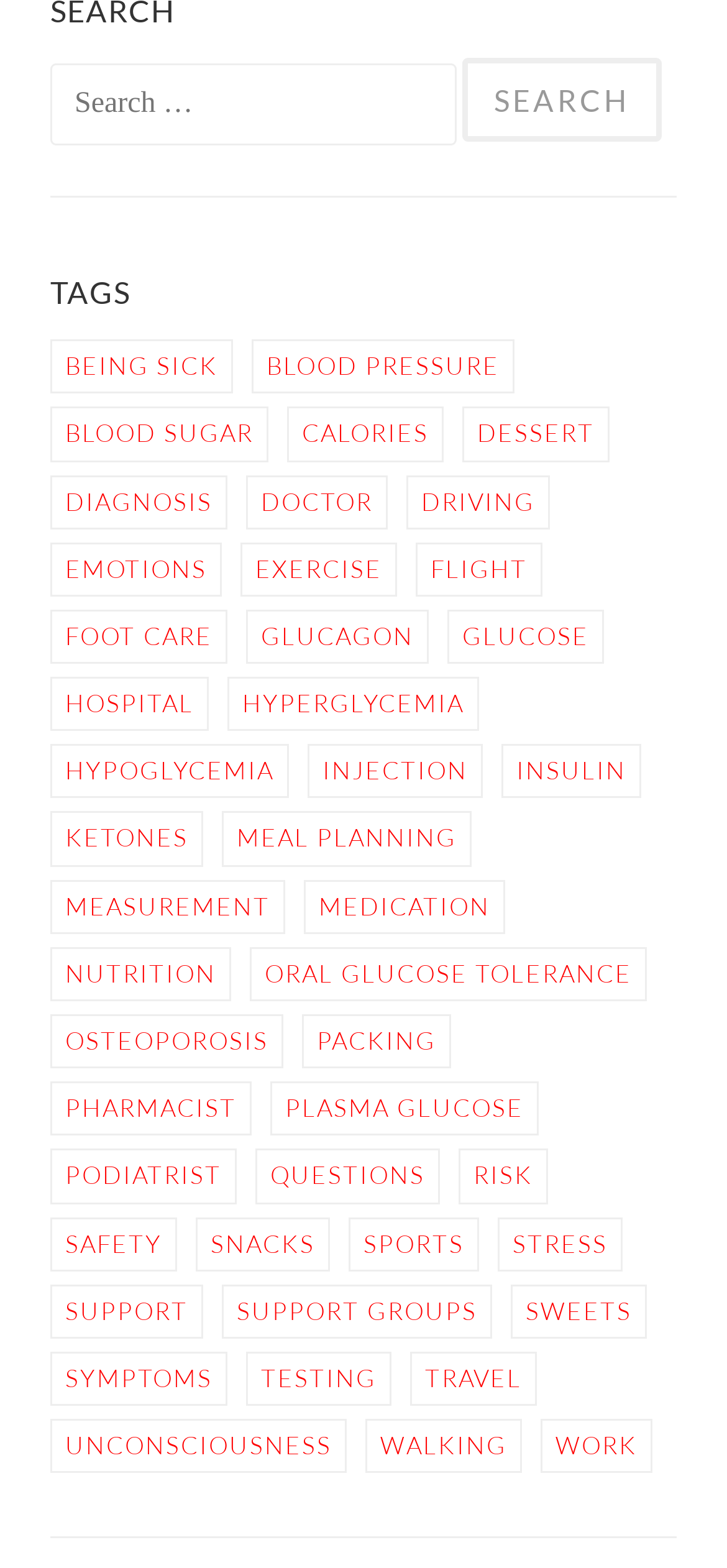Find the bounding box of the element with the following description: "April 9, 2008". The coordinates must be four float numbers between 0 and 1, formatted as [left, top, right, bottom].

None